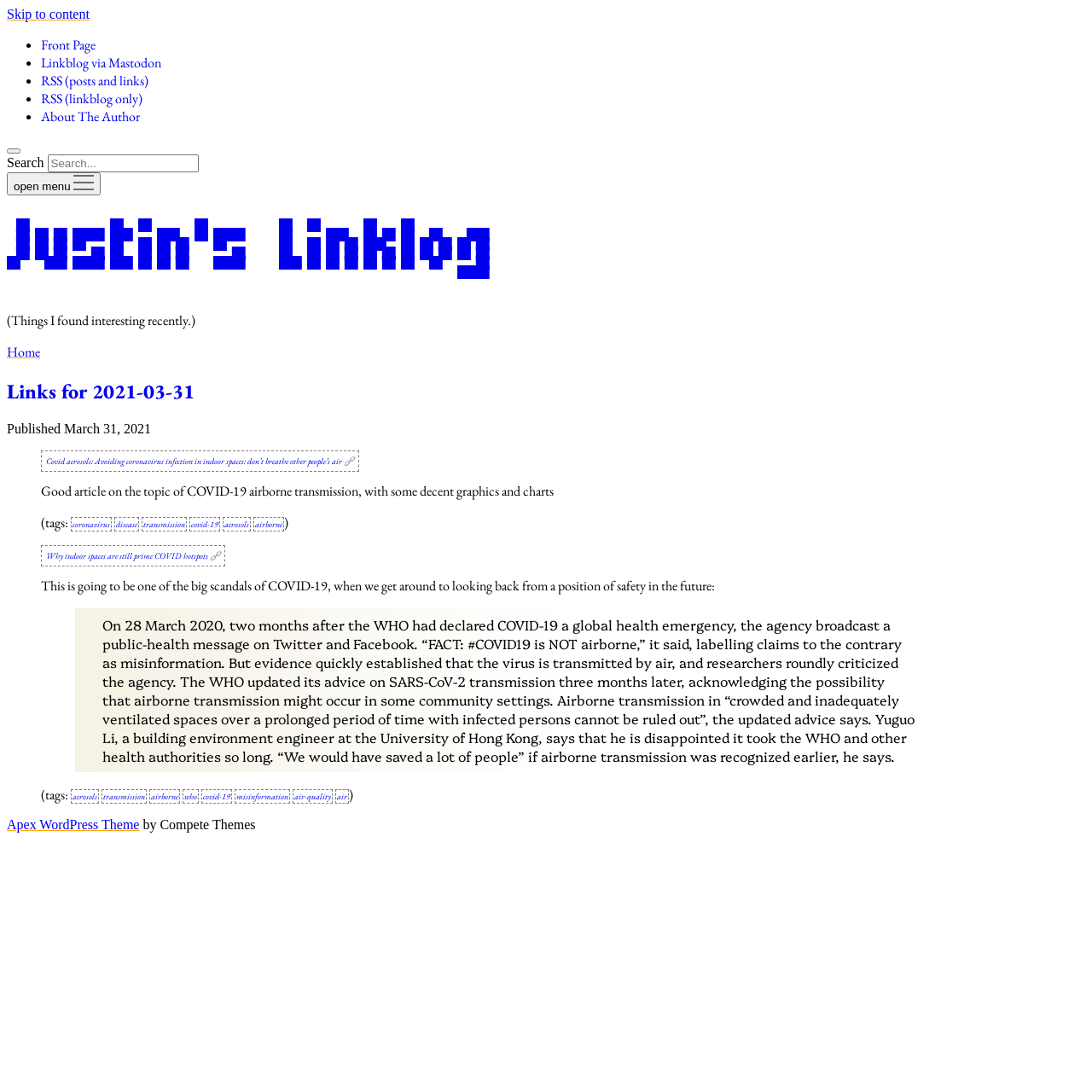Please provide a comprehensive answer to the question below using the information from the image: How many links are in the article 'Links for 2021-03-31'?

In the article 'Links for 2021-03-31', there are two links: 'Covid aerosols: Avoiding coronavirus infection in indoor spaces: don’t breathe other people’s air' and 'Why indoor spaces are still prime COVID hotspots'. These links are listed under the heading 'Links for 2021-03-31'.